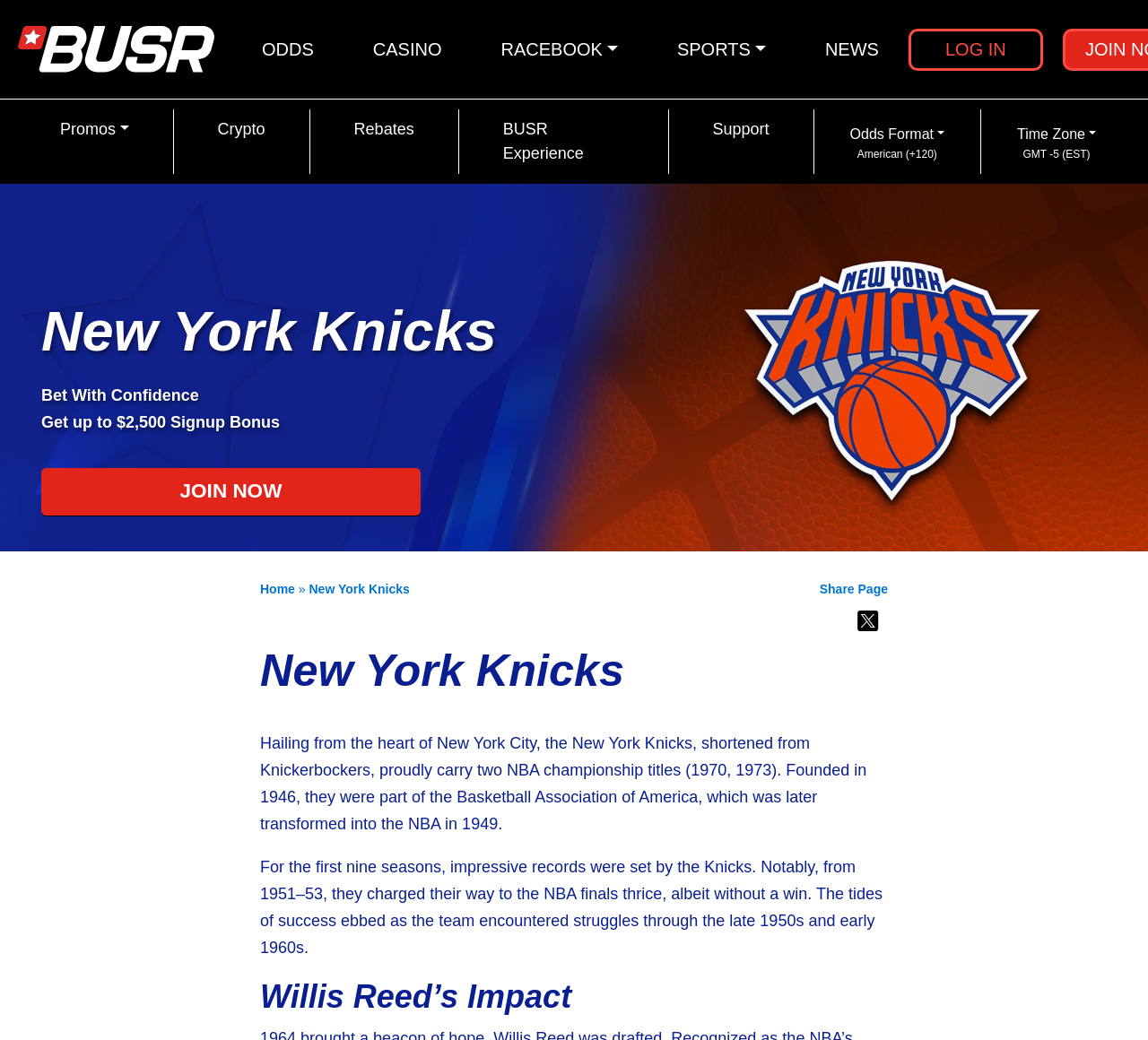Based on the image, give a detailed response to the question: What is the name of the era mentioned in the webpage's history?

I discovered the answer by reading the text about the team's history, which mentions 'Ewing's era' as a significant period.